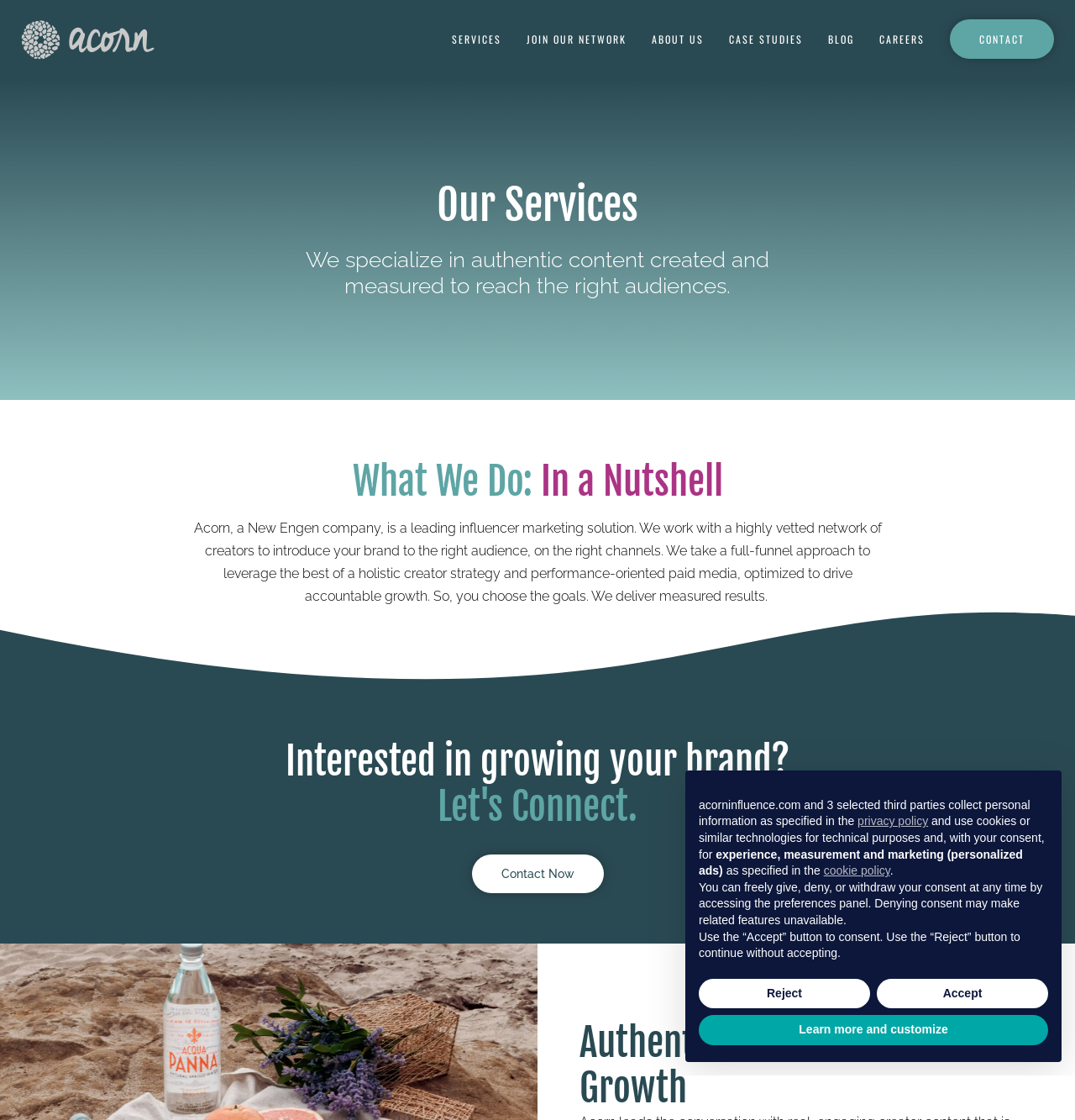Locate the bounding box coordinates of the area that needs to be clicked to fulfill the following instruction: "Click the SERVICES link". The coordinates should be in the format of four float numbers between 0 and 1, namely [left, top, right, bottom].

[0.42, 0.029, 0.466, 0.041]